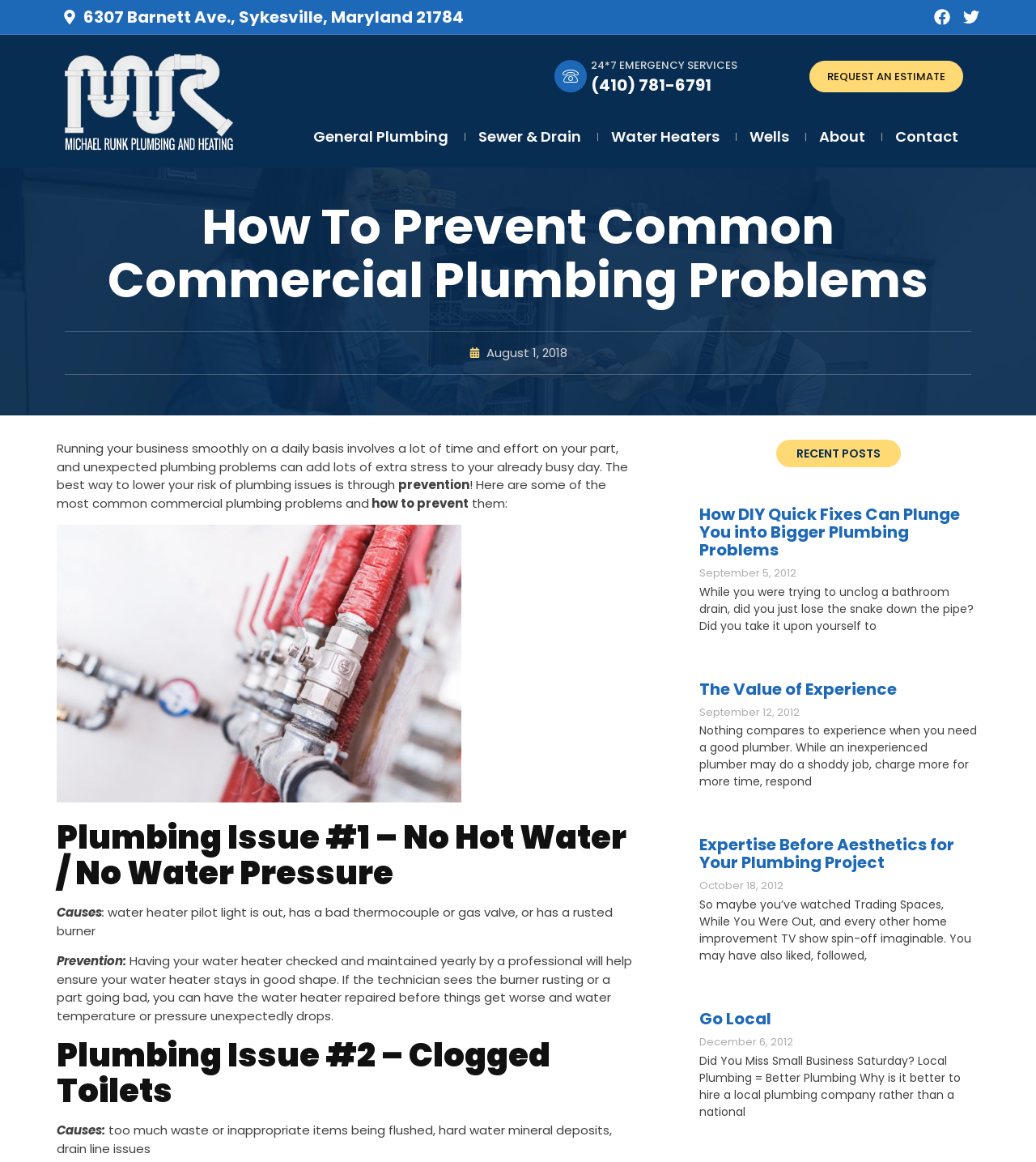Please find and report the bounding box coordinates of the element to click in order to perform the following action: "Click on 'Book Online' to receive $40 off". The coordinates should be expressed as four float numbers between 0 and 1, in the format [left, top, right, bottom].

None